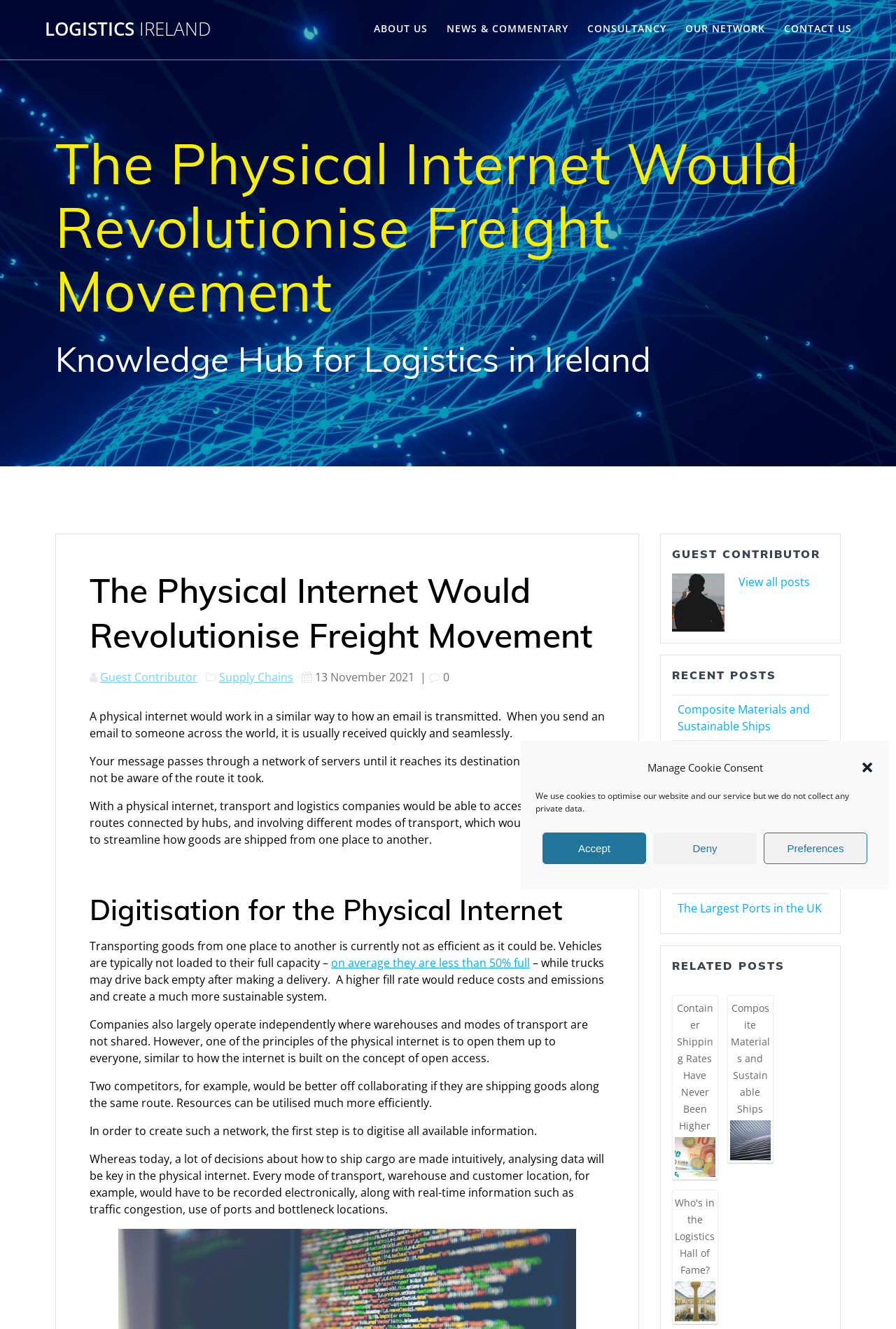Please specify the bounding box coordinates of the element that should be clicked to execute the given instruction: 'Check the 'Container Shipping Rates Have Never Been Higher' post'. Ensure the coordinates are four float numbers between 0 and 1, expressed as [left, top, right, bottom].

[0.753, 0.752, 0.798, 0.886]